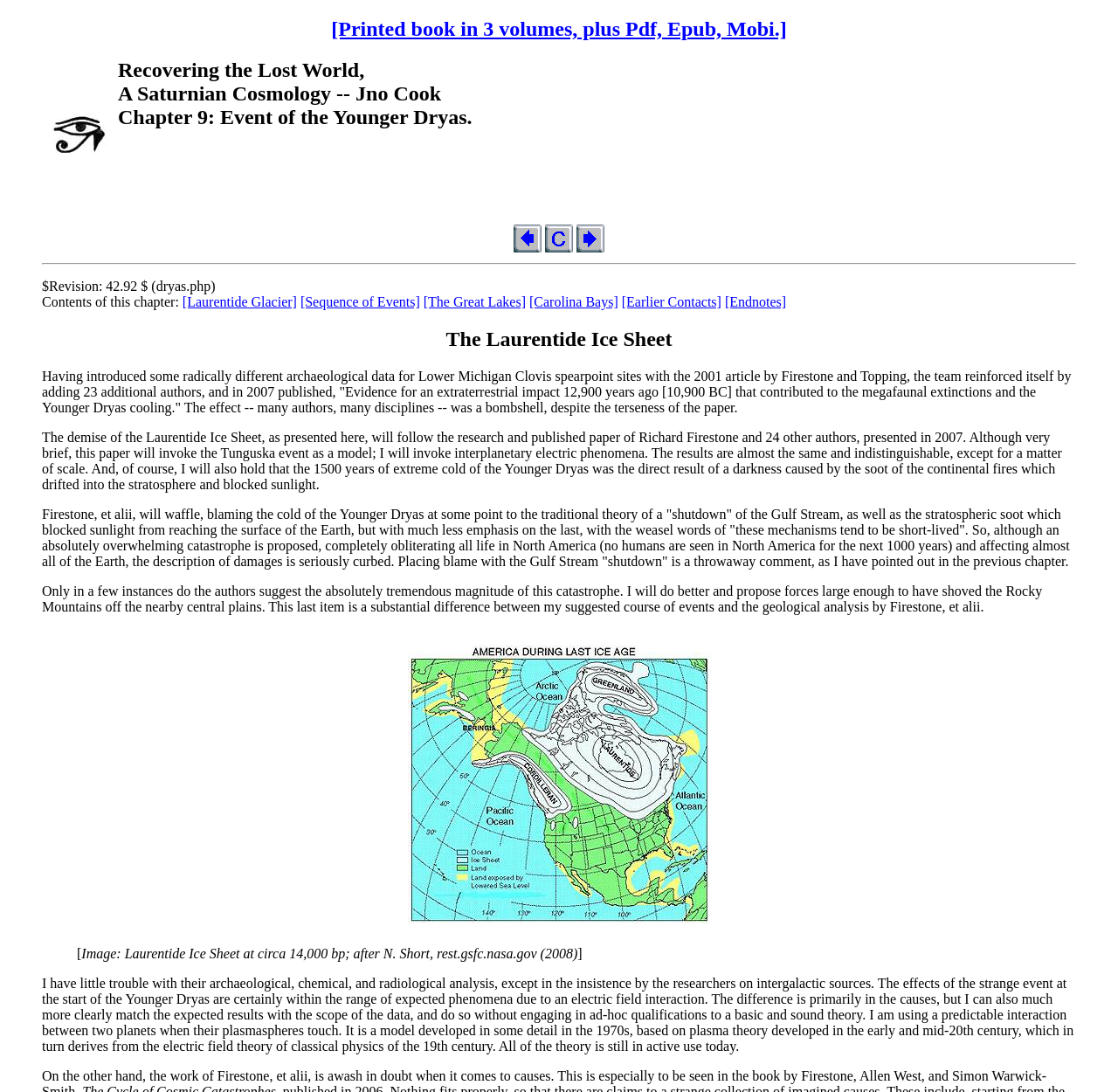Reply to the question with a brief word or phrase: How many volumes are the printed book available in?

3